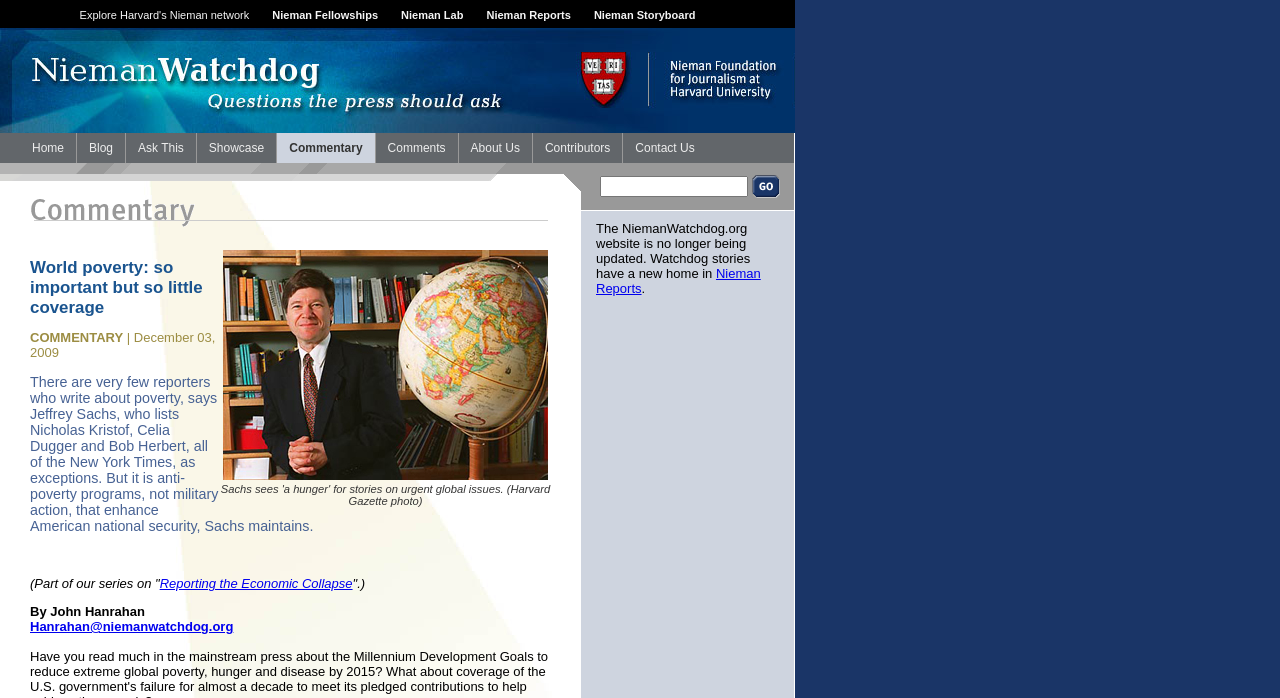Determine the bounding box coordinates of the clickable element to achieve the following action: 'Click Explore Harvard's Nieman network'. Provide the coordinates as four float values between 0 and 1, formatted as [left, top, right, bottom].

[0.062, 0.013, 0.195, 0.03]